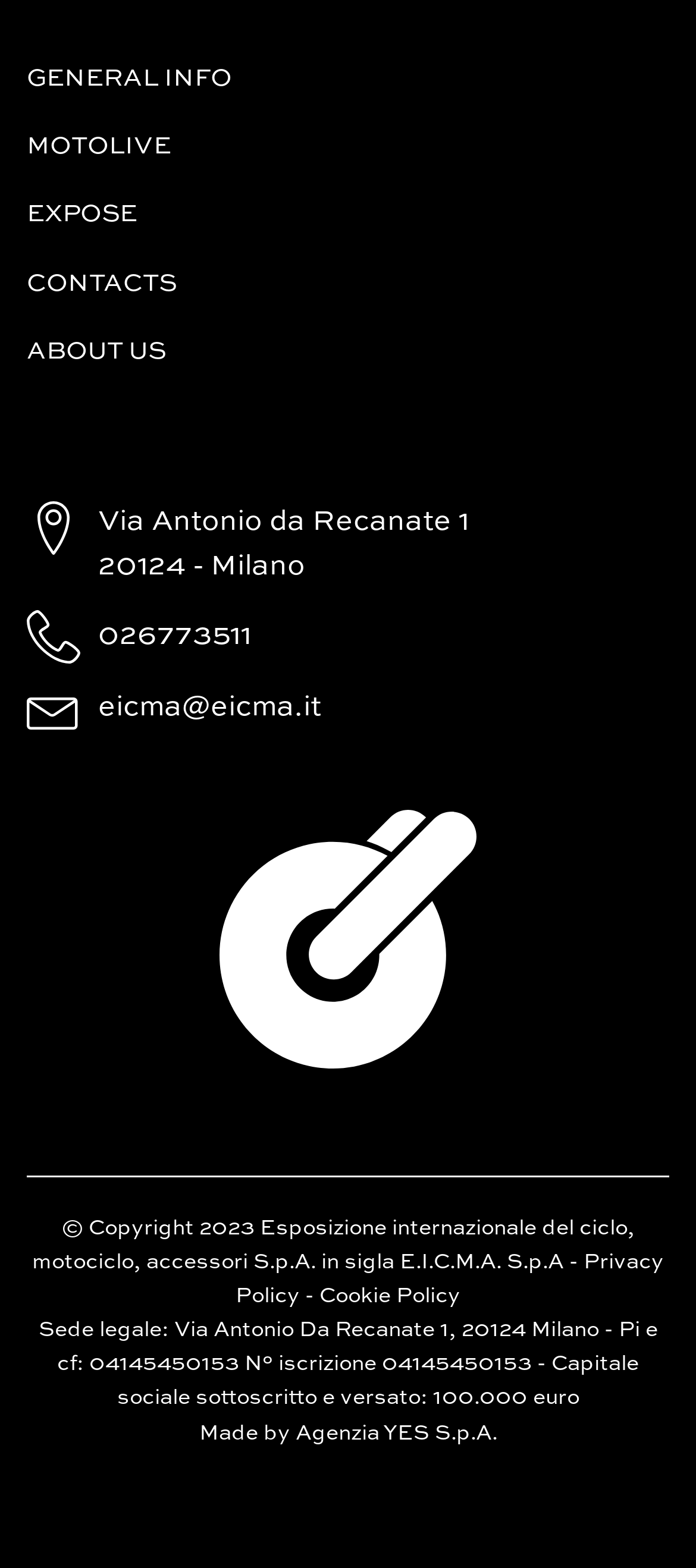Provide a one-word or brief phrase answer to the question:
What is the address of EICMA?

Via Antonio da Recanate 1, 20124 Milano